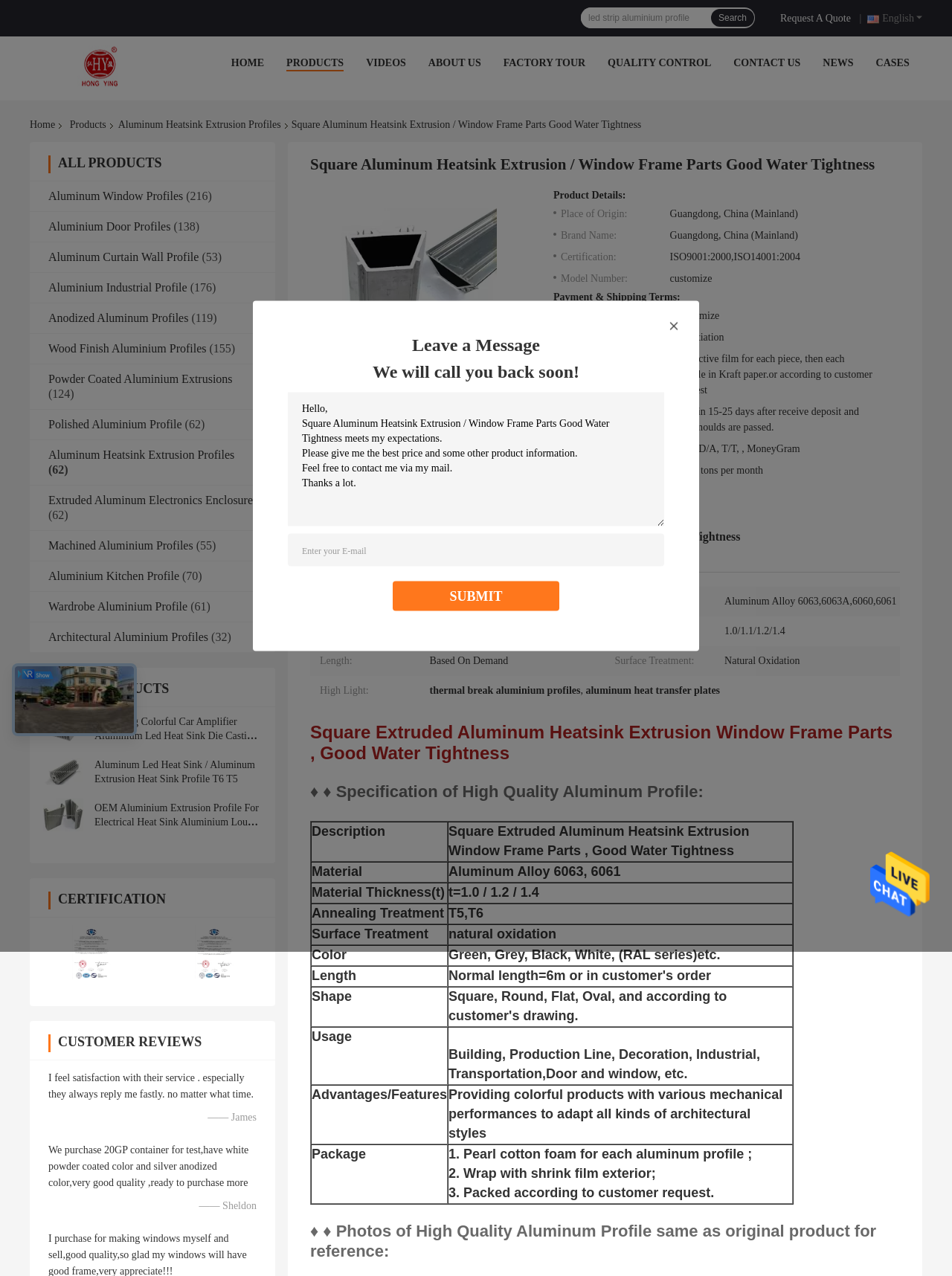Please identify the bounding box coordinates of the clickable element to fulfill the following instruction: "Send a message". The coordinates should be four float numbers between 0 and 1, i.e., [left, top, right, bottom].

[0.914, 0.689, 0.977, 0.698]